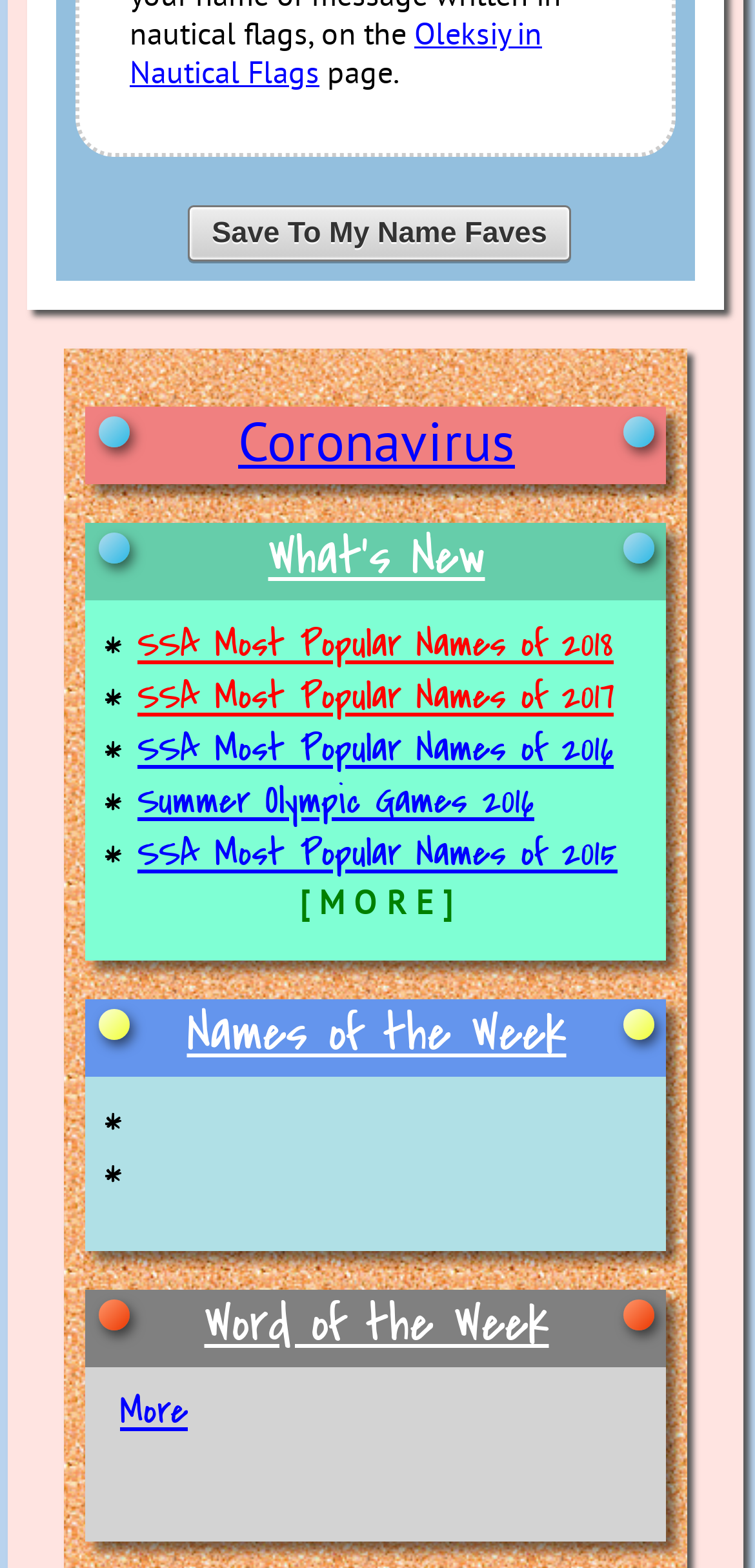Respond to the following question with a brief word or phrase:
What is the purpose of the 'Save To My Name Faves' button?

Save names to favorites